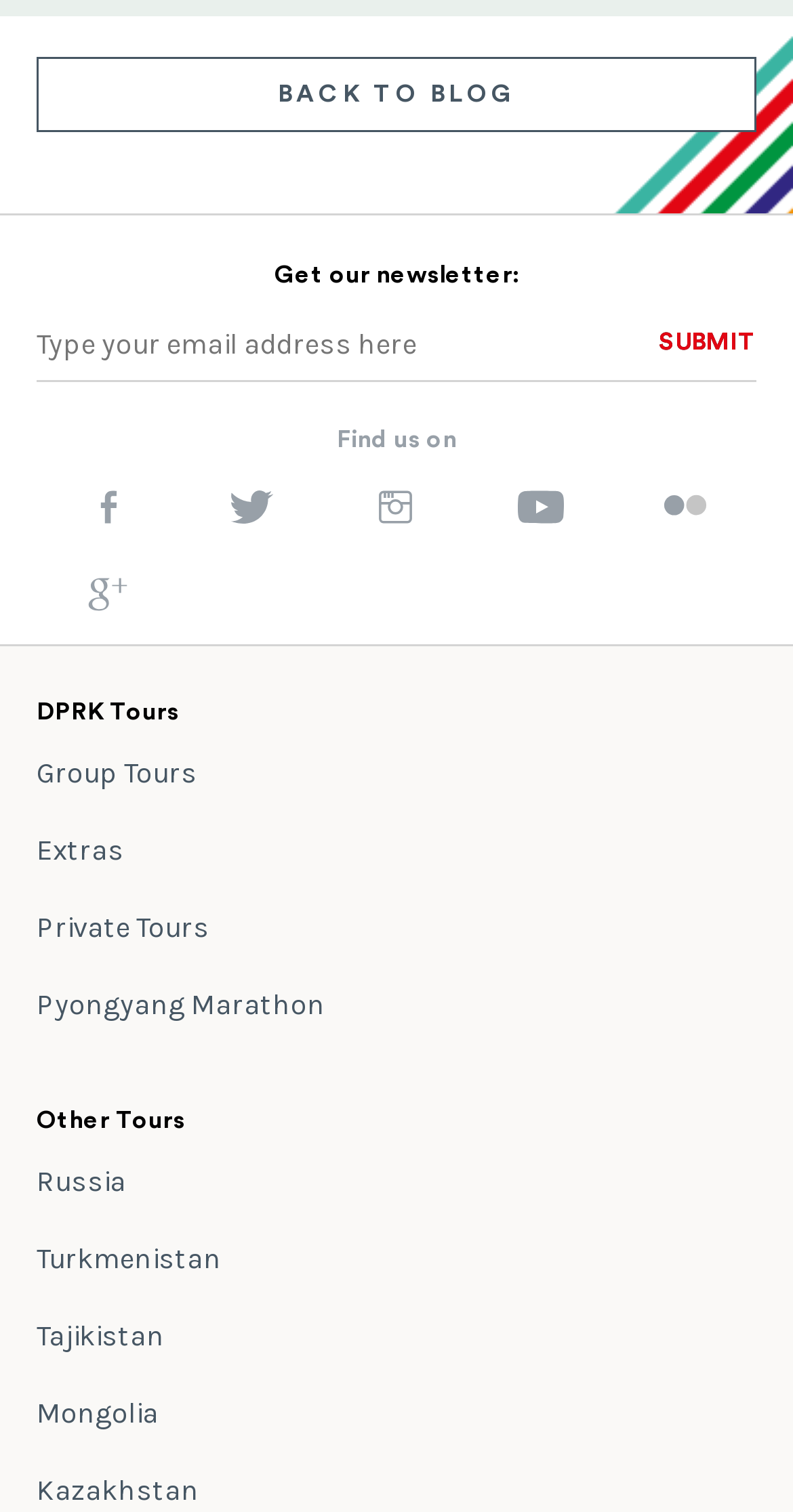Find the bounding box of the web element that fits this description: "Back to blog".

[0.046, 0.037, 0.954, 0.087]